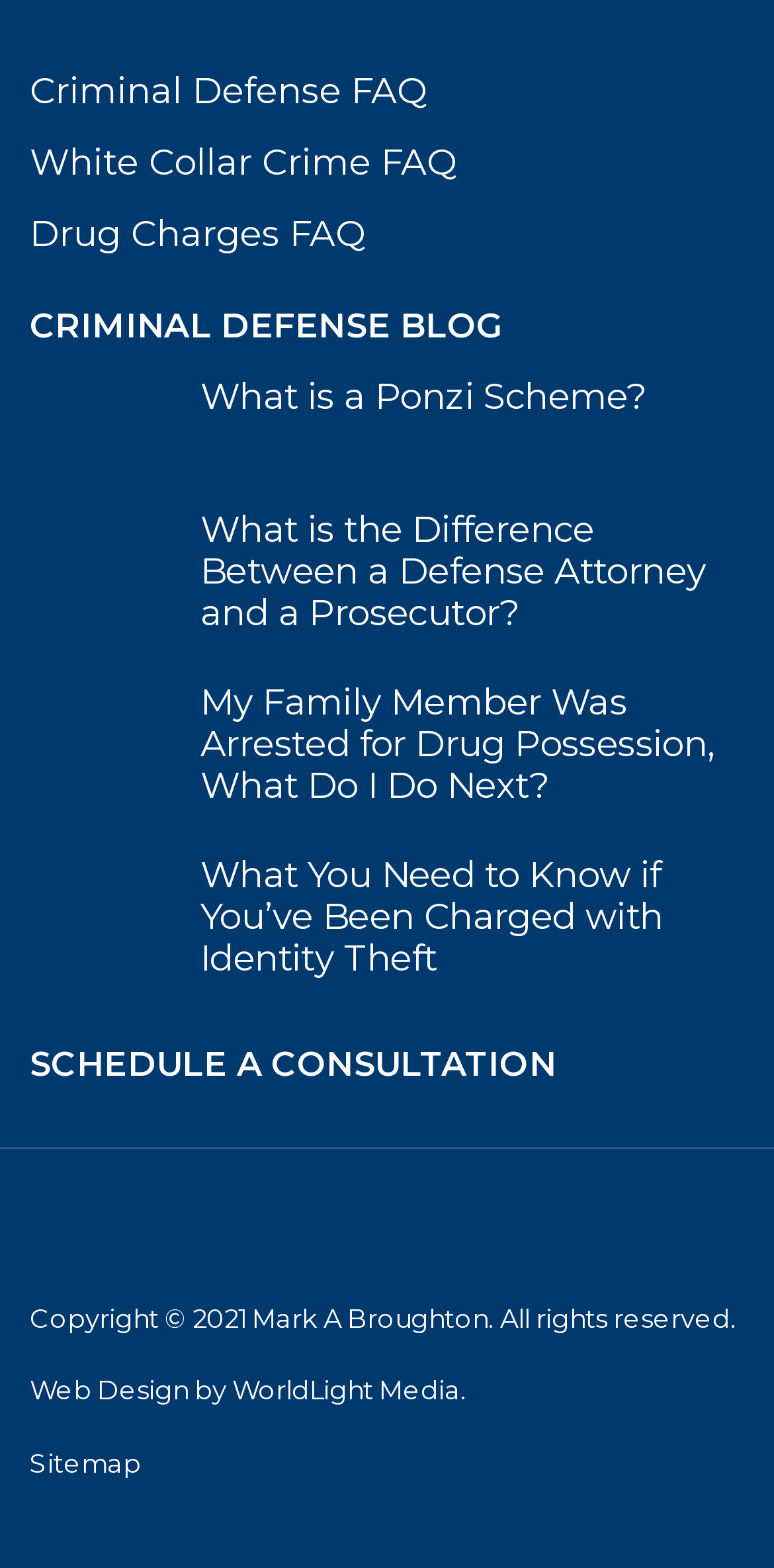Please find the bounding box coordinates of the section that needs to be clicked to achieve this instruction: "Schedule a consultation".

[0.038, 0.656, 0.719, 0.701]